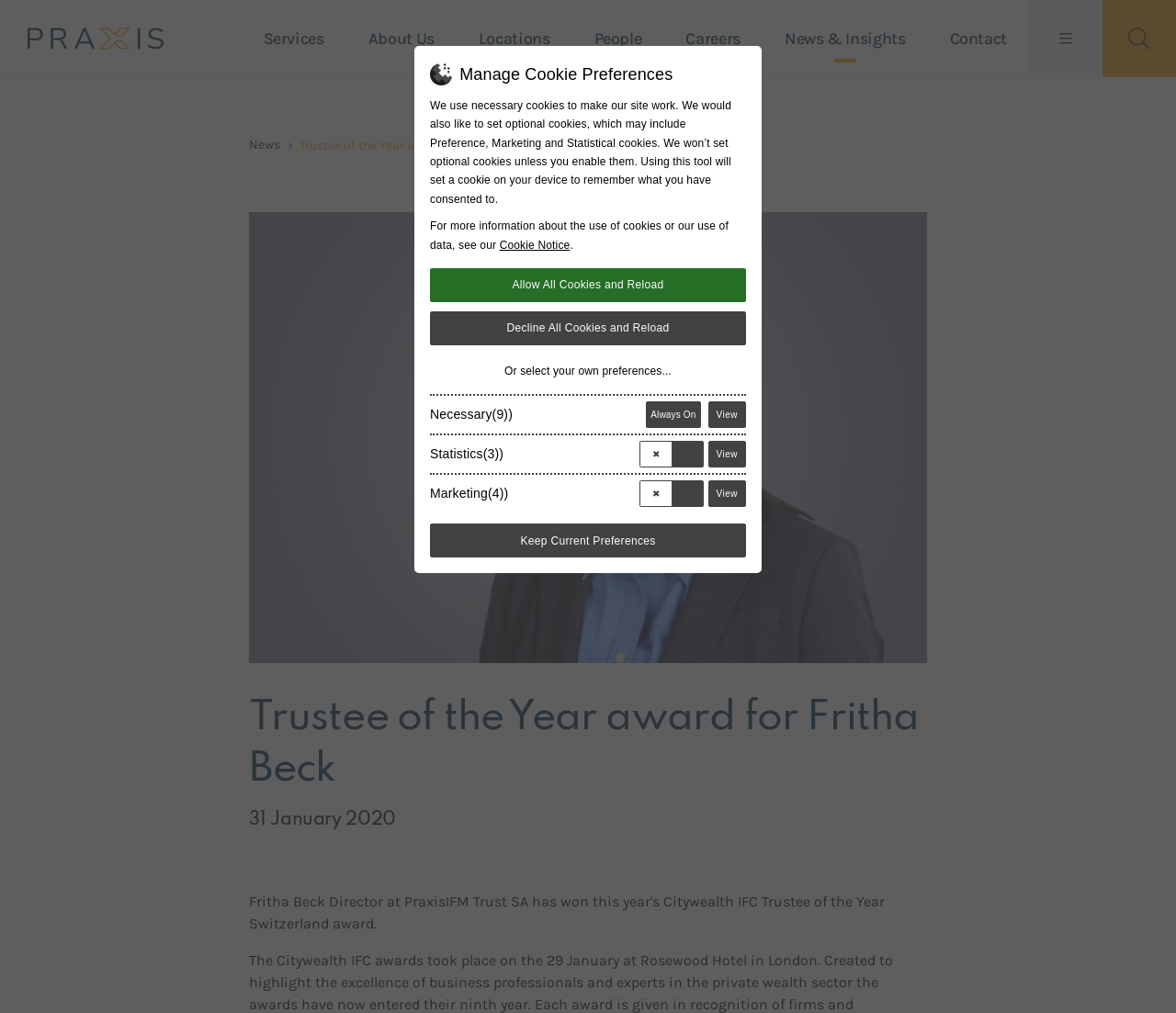Pinpoint the bounding box coordinates of the element to be clicked to execute the instruction: "Click the Praxis logo".

[0.0, 0.0, 0.162, 0.076]